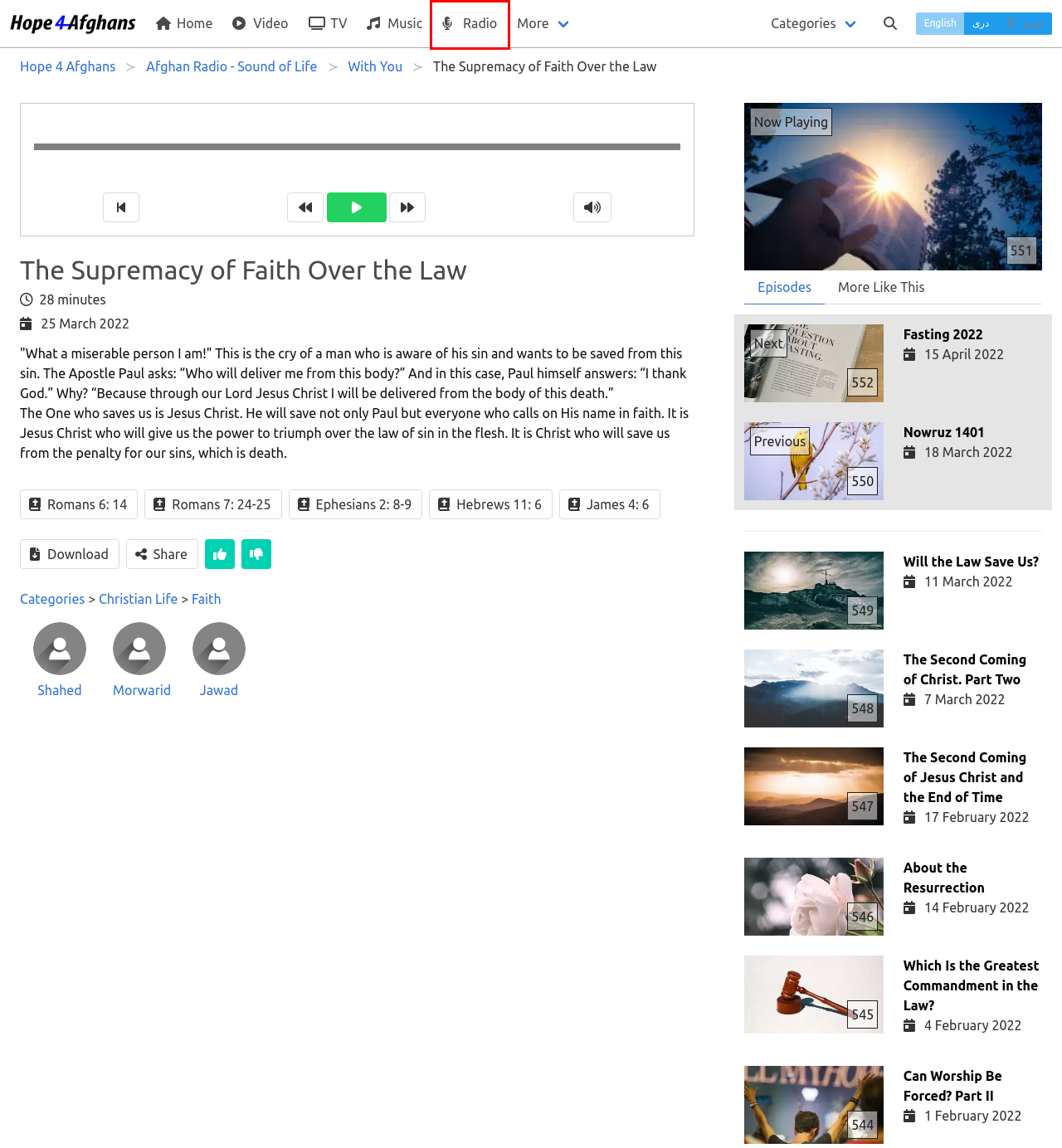You have a screenshot of a webpage with a red rectangle bounding box around a UI element. Choose the best description that matches the new page after clicking the element within the bounding box. The candidate descriptions are:
A. Pamir Ministries
B. Songs - Hope for Afghans
C. Lost on the Hope4Afghans site
D. Afghan TV - Hope for Afghans
E. Videos / Films - Hope for Afghans
F. With You
G. Afghan Radio - Sound of Life - Hope for Afghans
H. Hope4Afghans - Christian Media for Afghans

G